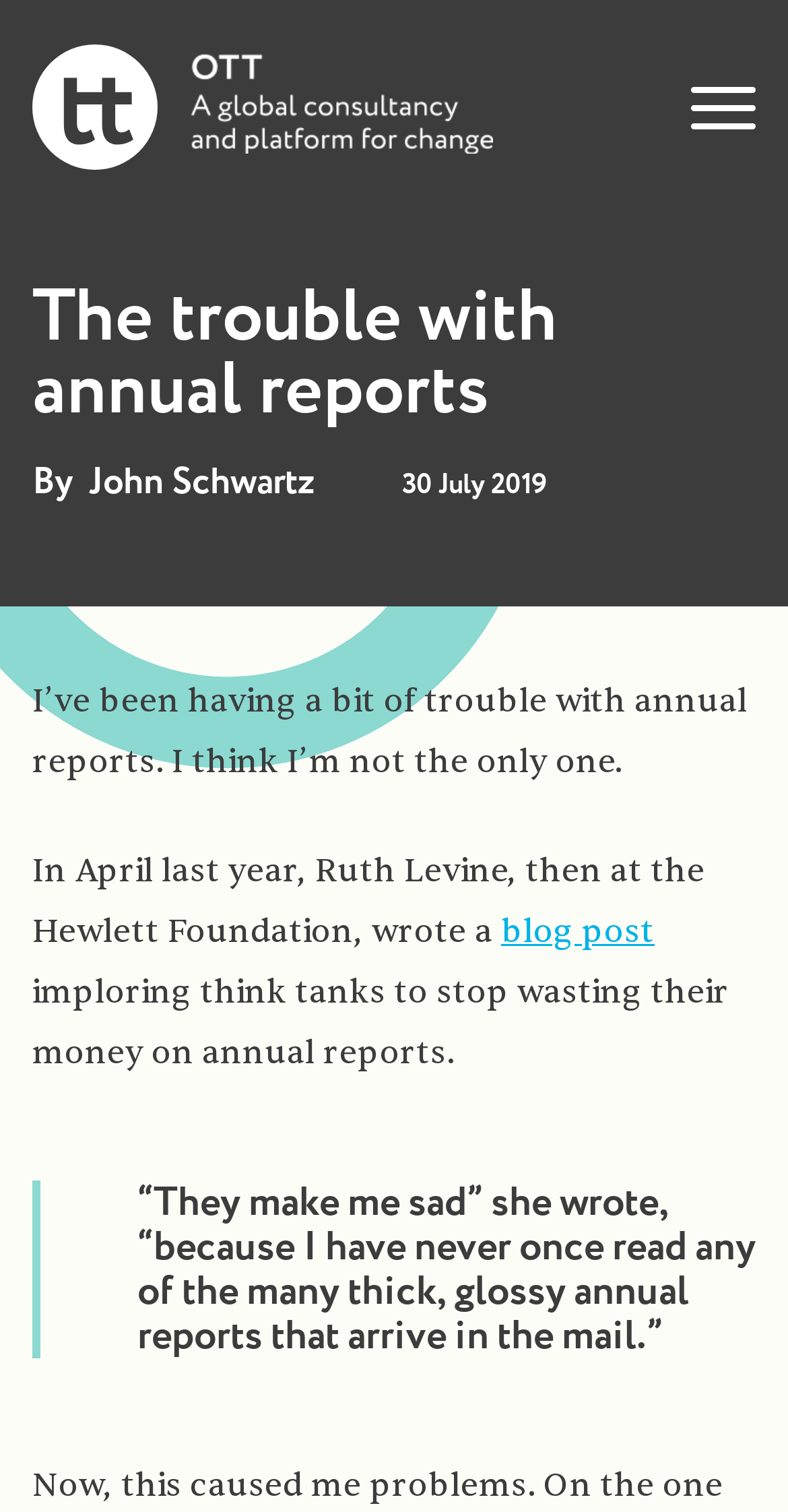Please identify the primary heading on the webpage and return its text.

The trouble with annual reports